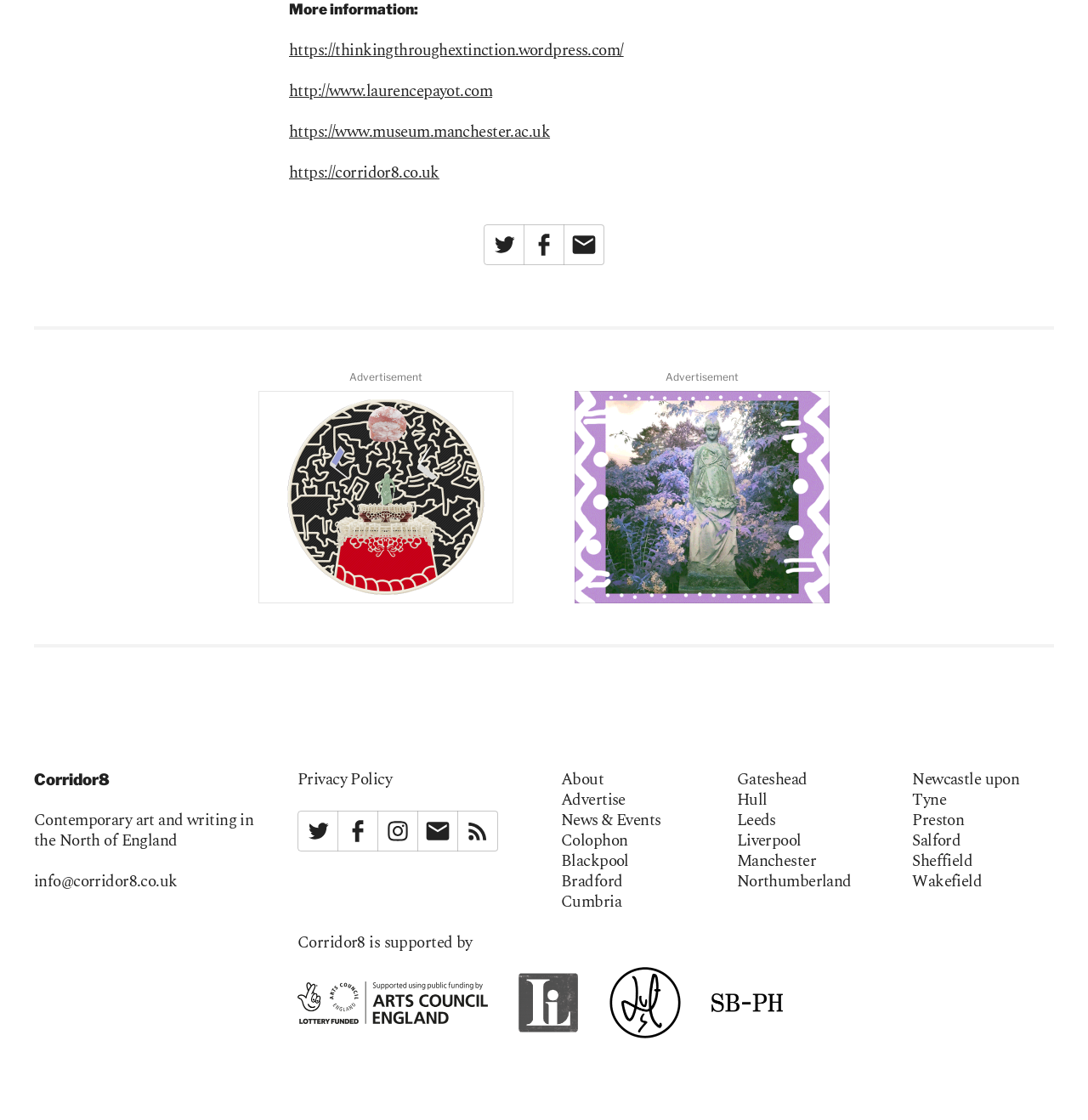Bounding box coordinates are to be given in the format (top-left x, top-left y, bottom-right x, bottom-right y). All values must be floating point numbers between 0 and 1. Provide the bounding box coordinate for the UI element described as: Blackpool

[0.516, 0.76, 0.646, 0.778]